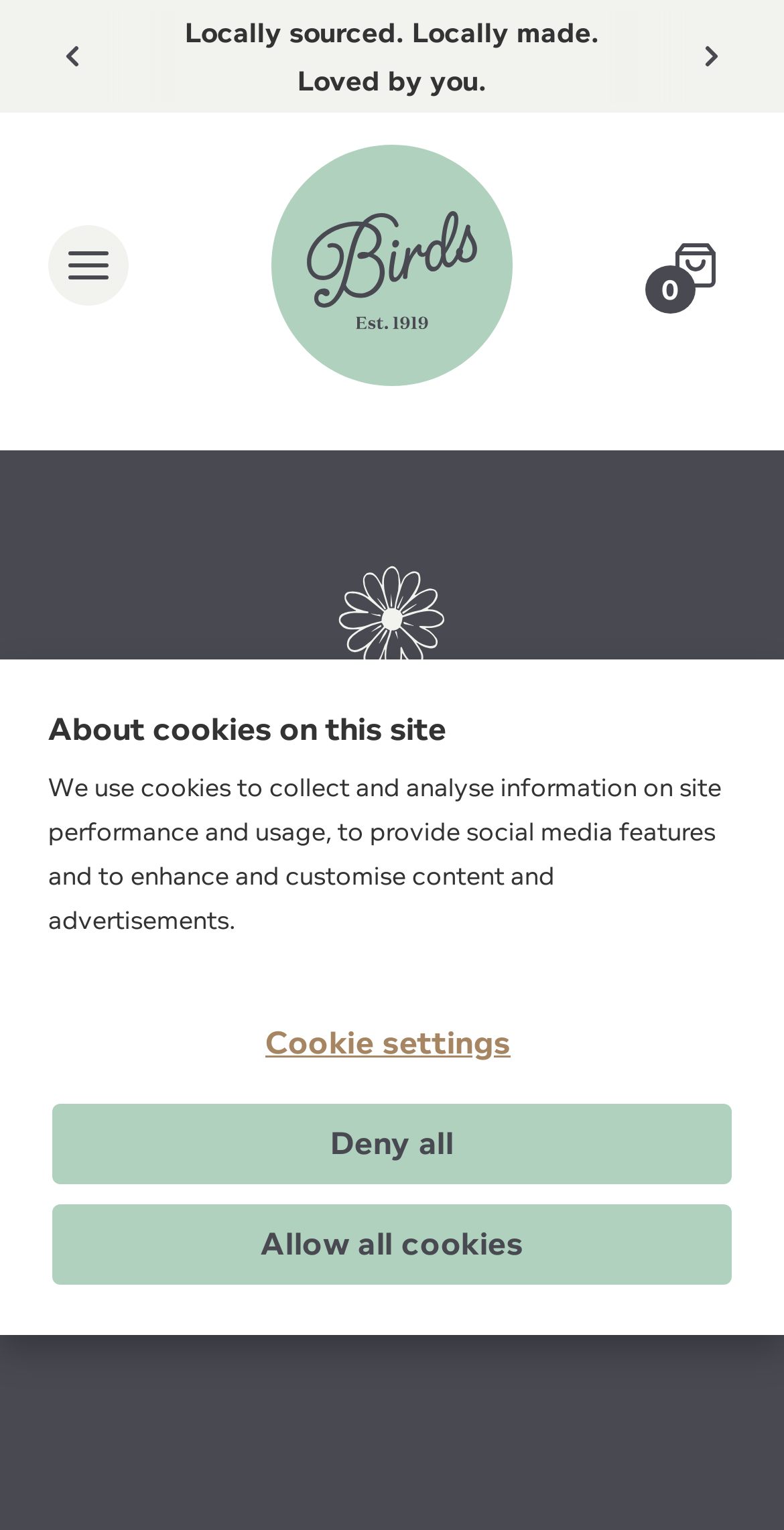Pinpoint the bounding box coordinates of the clickable element needed to complete the instruction: "Click the 'Next announcement' button". The coordinates should be provided as four float numbers between 0 and 1: [left, top, right, bottom].

[0.877, 0.021, 0.938, 0.053]